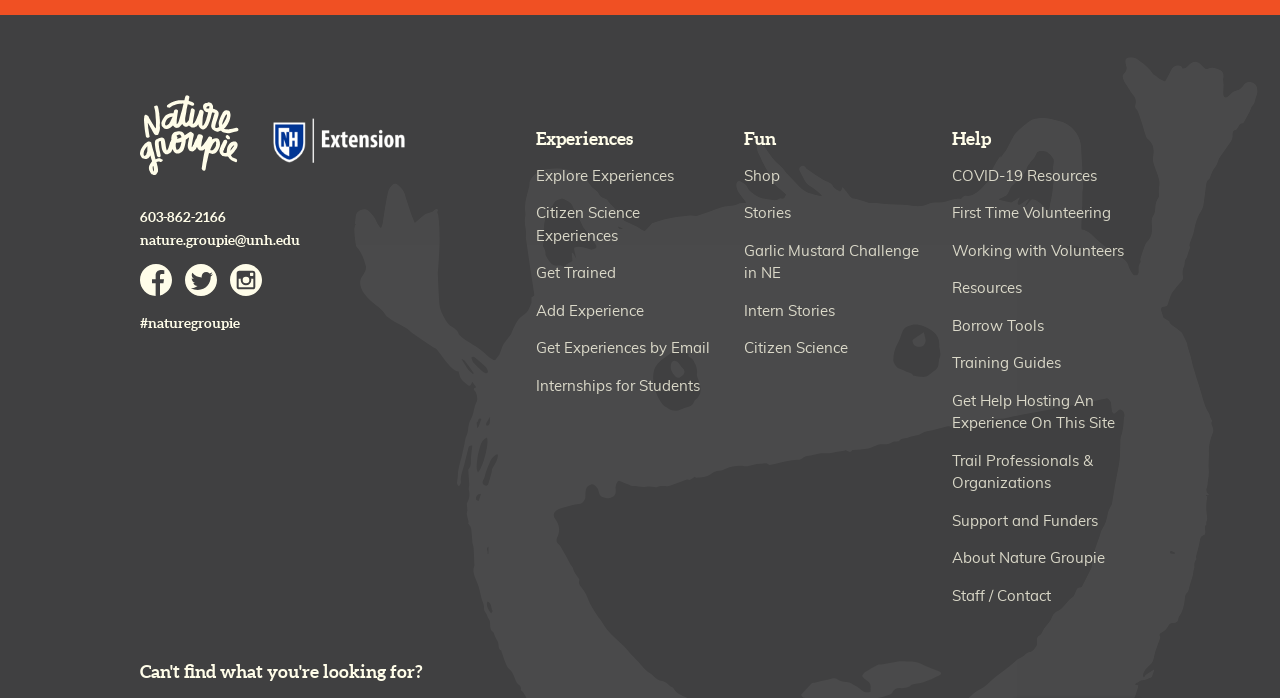Based on the description "Get Experiences by Email", find the bounding box of the specified UI element.

[0.419, 0.489, 0.555, 0.51]